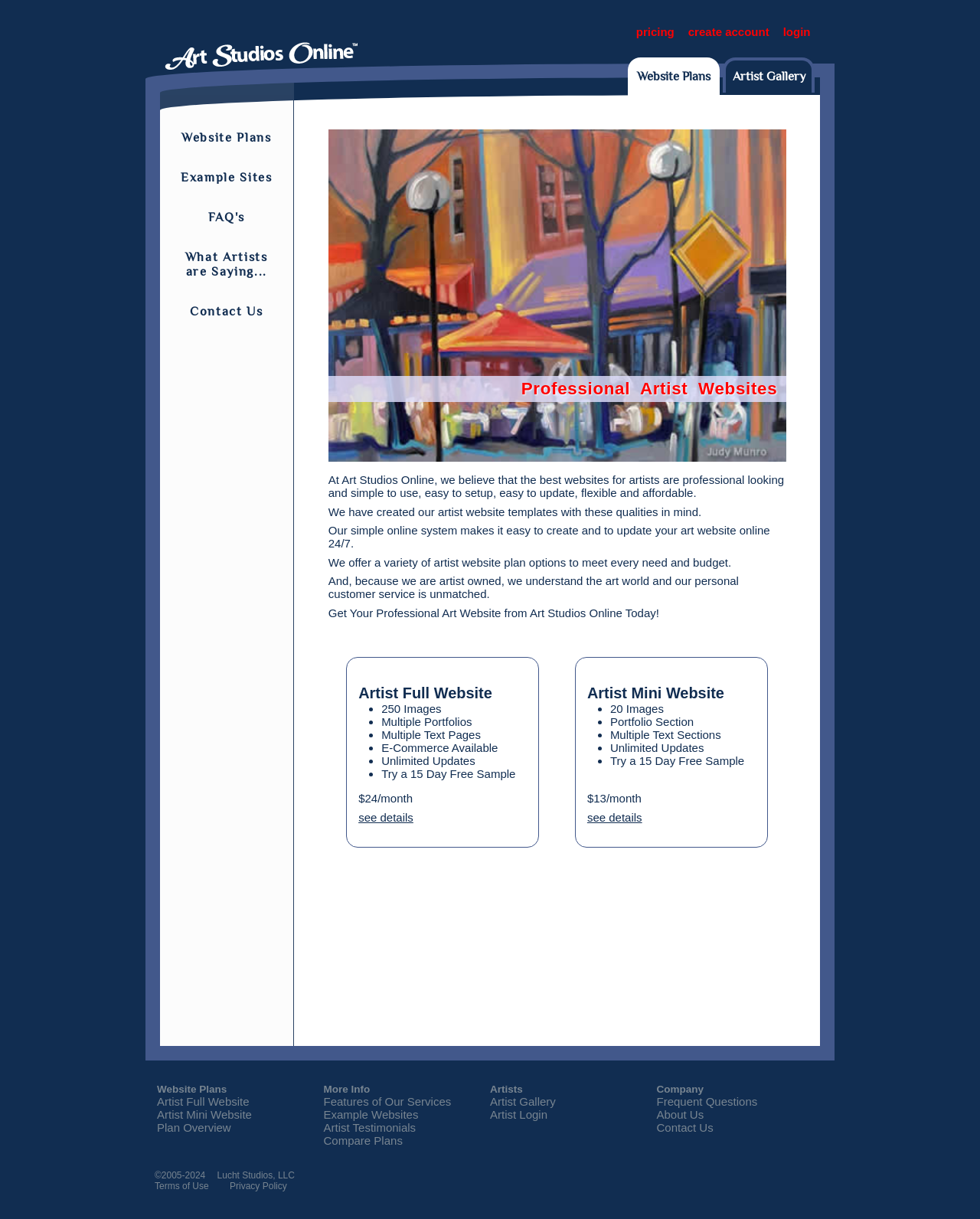From the given element description: "Features of Our Services", find the bounding box for the UI element. Provide the coordinates as four float numbers between 0 and 1, in the order [left, top, right, bottom].

[0.33, 0.898, 0.488, 0.909]